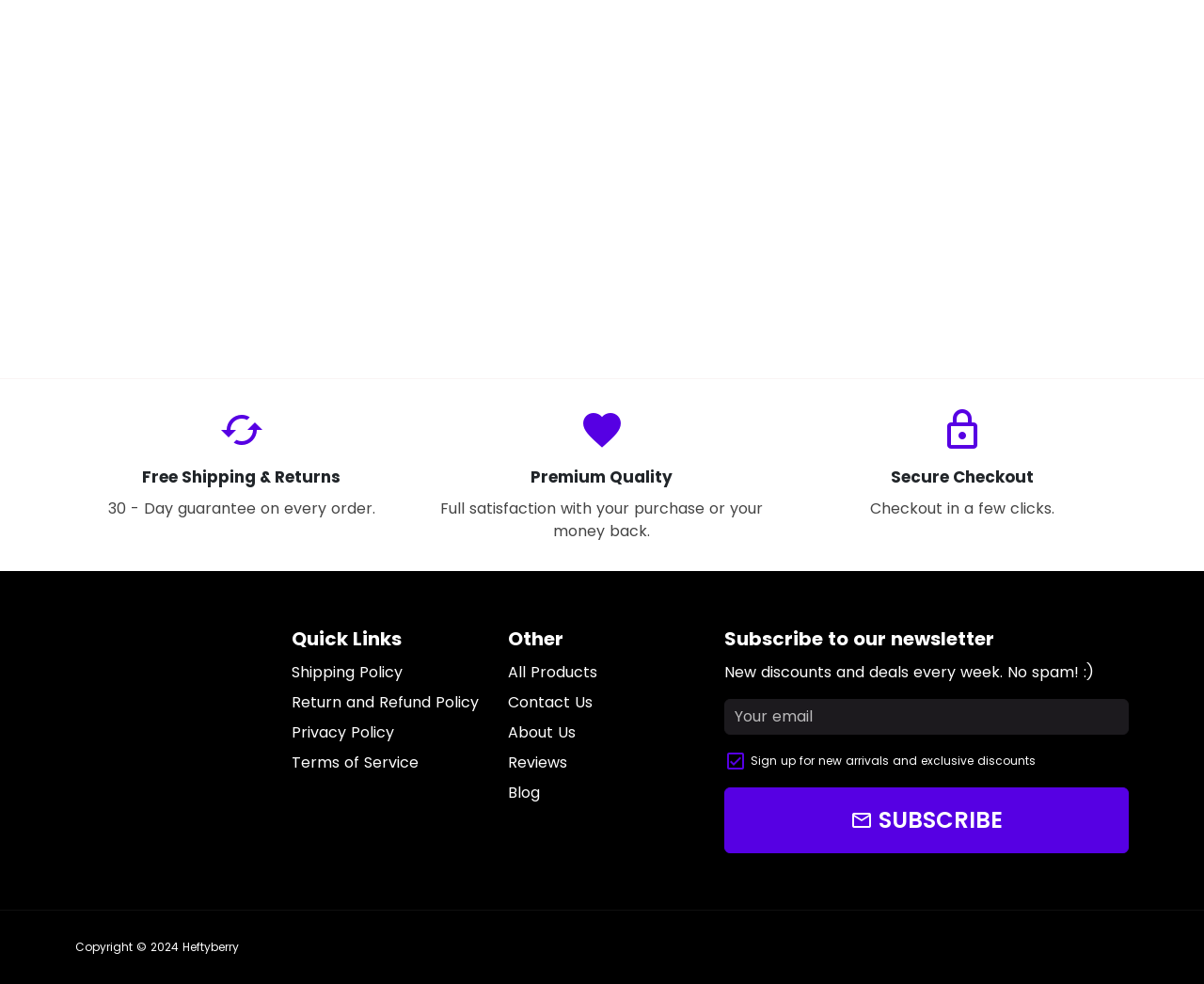How can I subscribe to the newsletter?
Offer a detailed and exhaustive answer to the question.

I found a textbox element with the label 'Your email' and a button element with the text 'SUBSCRIBE'. This suggests that to subscribe to the newsletter, I need to enter my email address and click the SUBSCRIBE button.